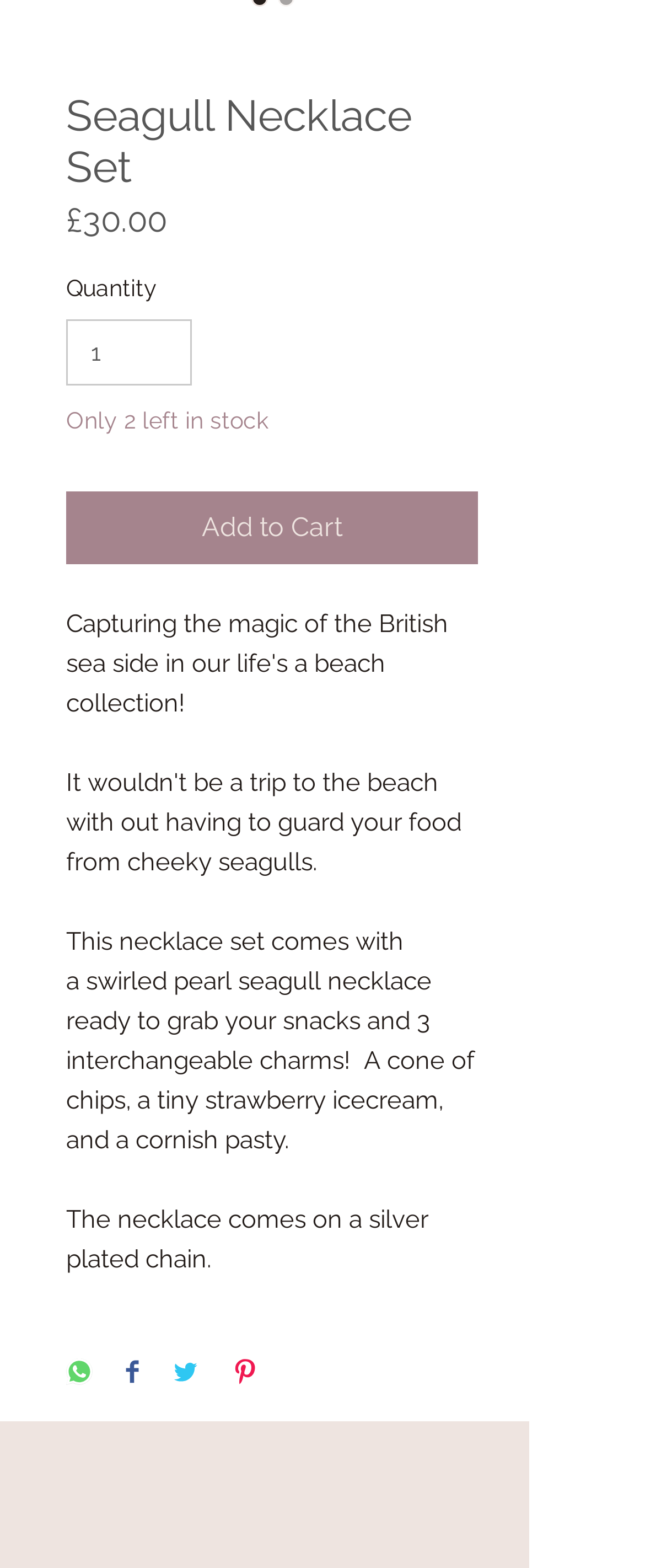Using the webpage screenshot, locate the HTML element that fits the following description and provide its bounding box: "aria-label="w-facebook"".

[0.362, 0.946, 0.415, 0.968]